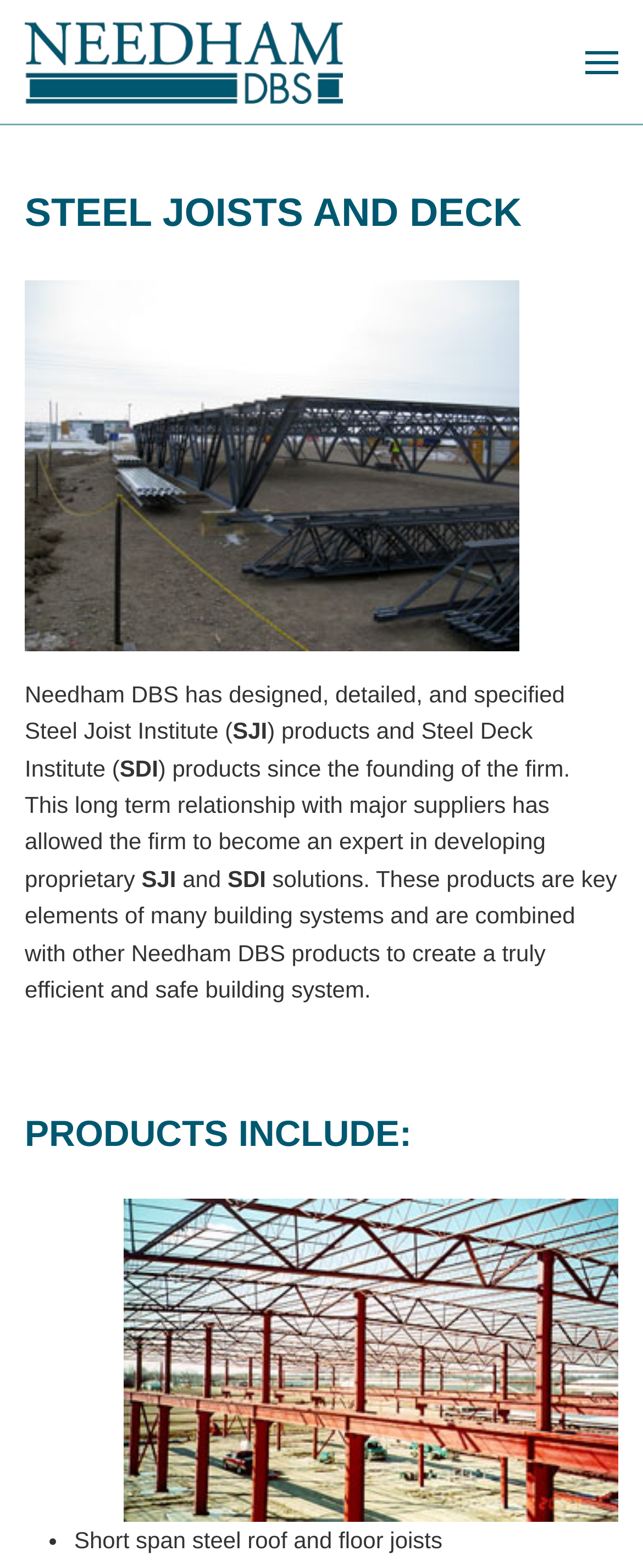Refer to the element description Anxiety Self Test and identify the corresponding bounding box in the screenshot. Format the coordinates as (top-left x, top-left y, bottom-right x, bottom-right y) with values in the range of 0 to 1.

None